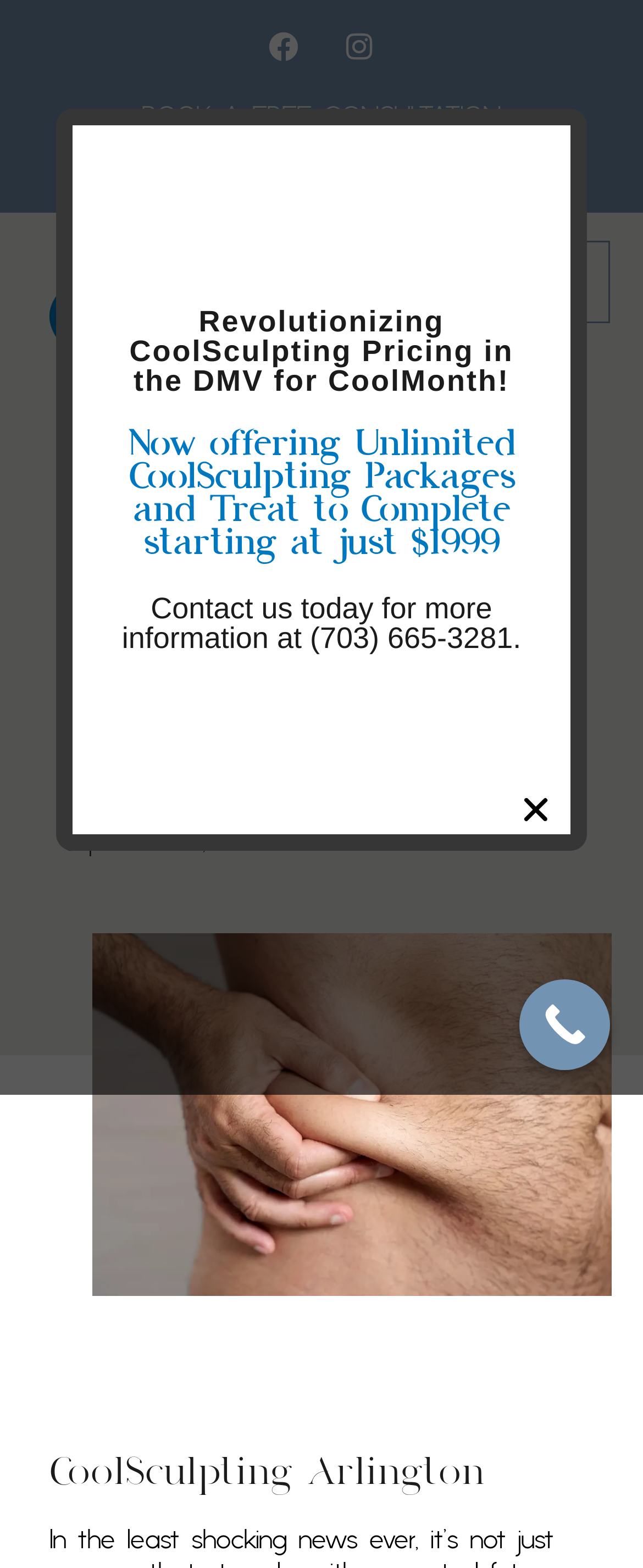Determine the bounding box coordinates for the element that should be clicked to follow this instruction: "Call now". The coordinates should be given as four float numbers between 0 and 1, in the format [left, top, right, bottom].

[0.808, 0.625, 0.949, 0.682]